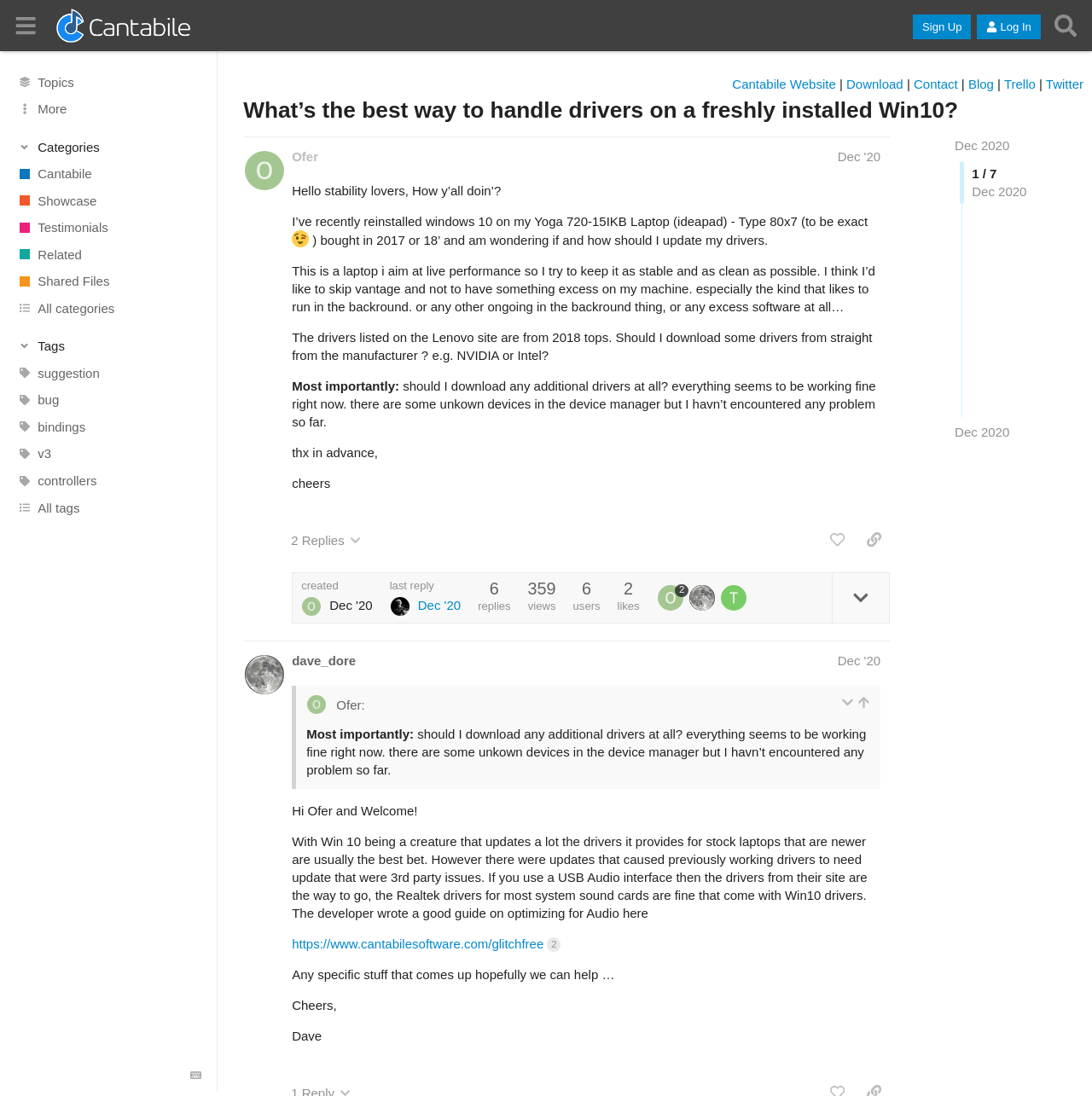Predict the bounding box coordinates of the UI element that matches this description: "last reply Dec '20". The coordinates should be in the format [left, top, right, bottom] with each value between 0 and 1.

[0.357, 0.529, 0.422, 0.563]